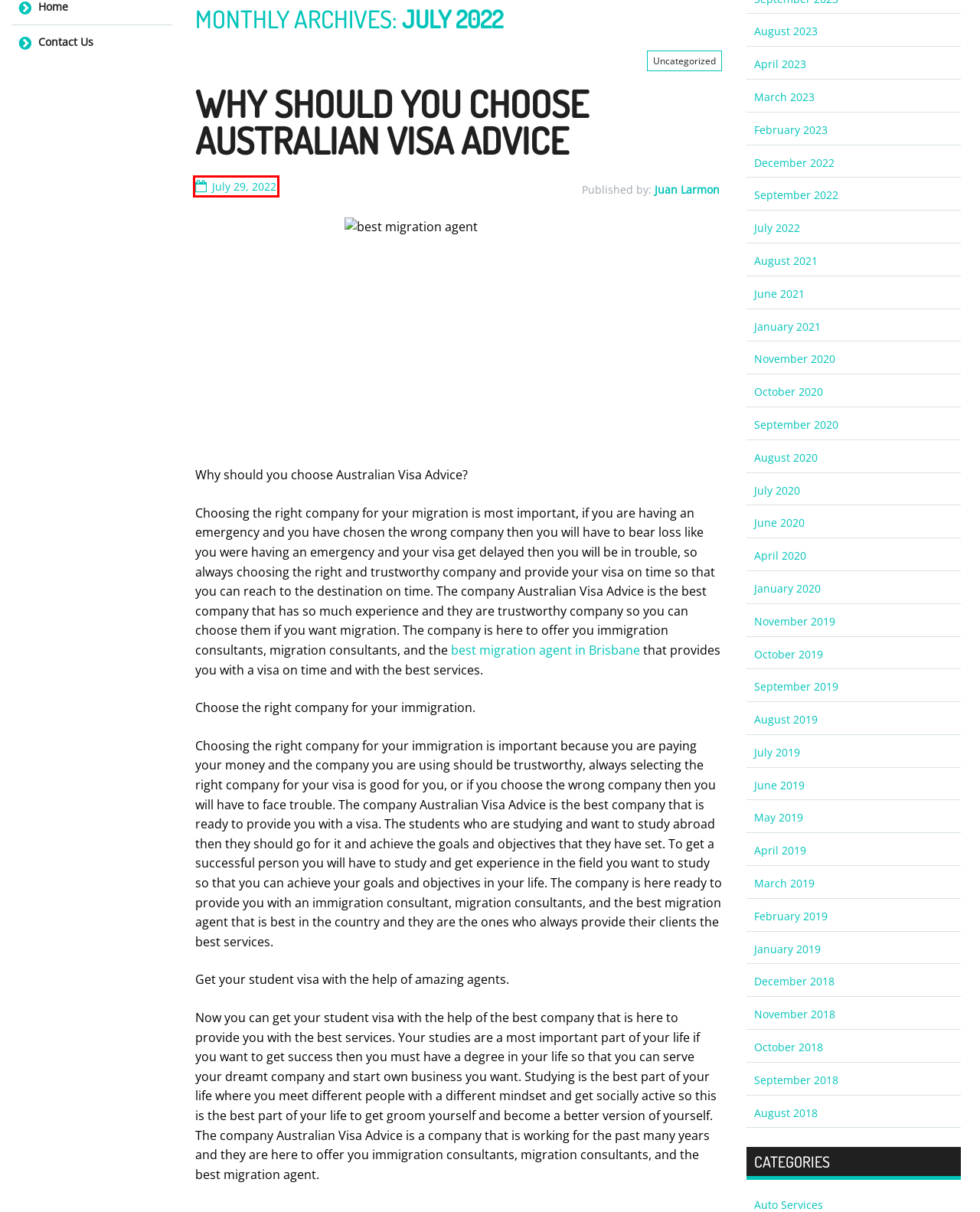Given a screenshot of a webpage with a red bounding box highlighting a UI element, determine which webpage description best matches the new webpage that appears after clicking the highlighted element. Here are the candidates:
A. January 2020 – Personal Statement Template
B. March 2023 – Personal Statement Template
C. November 2019 – Personal Statement Template
D. Why Should You Choose Australian Visa Advice – Personal Statement Template
E. October 2018 – Personal Statement Template
F. September 2020 – Personal Statement Template
G. October 2019 – Personal Statement Template
H. July 29, 2022 – Personal Statement Template

H